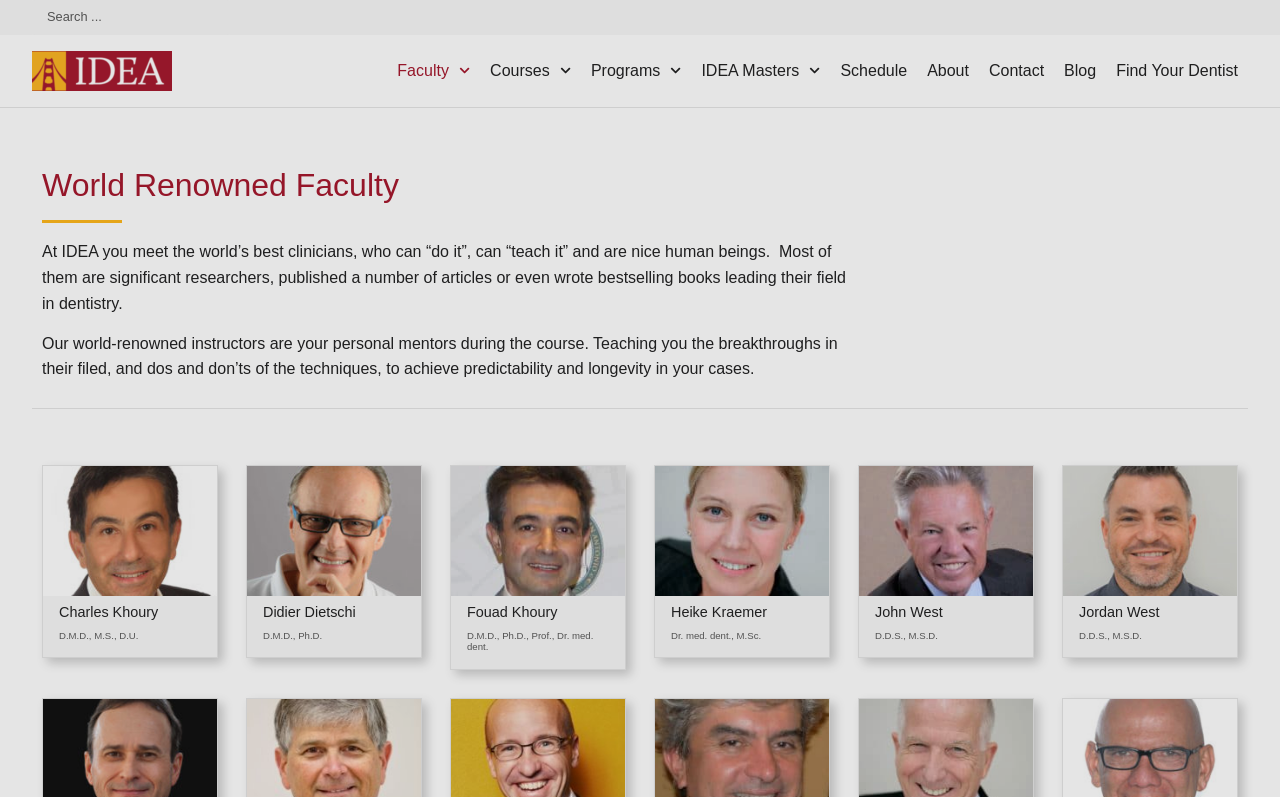Please identify the bounding box coordinates of the element's region that I should click in order to complete the following instruction: "read about the IDEA Masters program". The bounding box coordinates consist of four float numbers between 0 and 1, i.e., [left, top, right, bottom].

[0.548, 0.078, 0.624, 0.099]